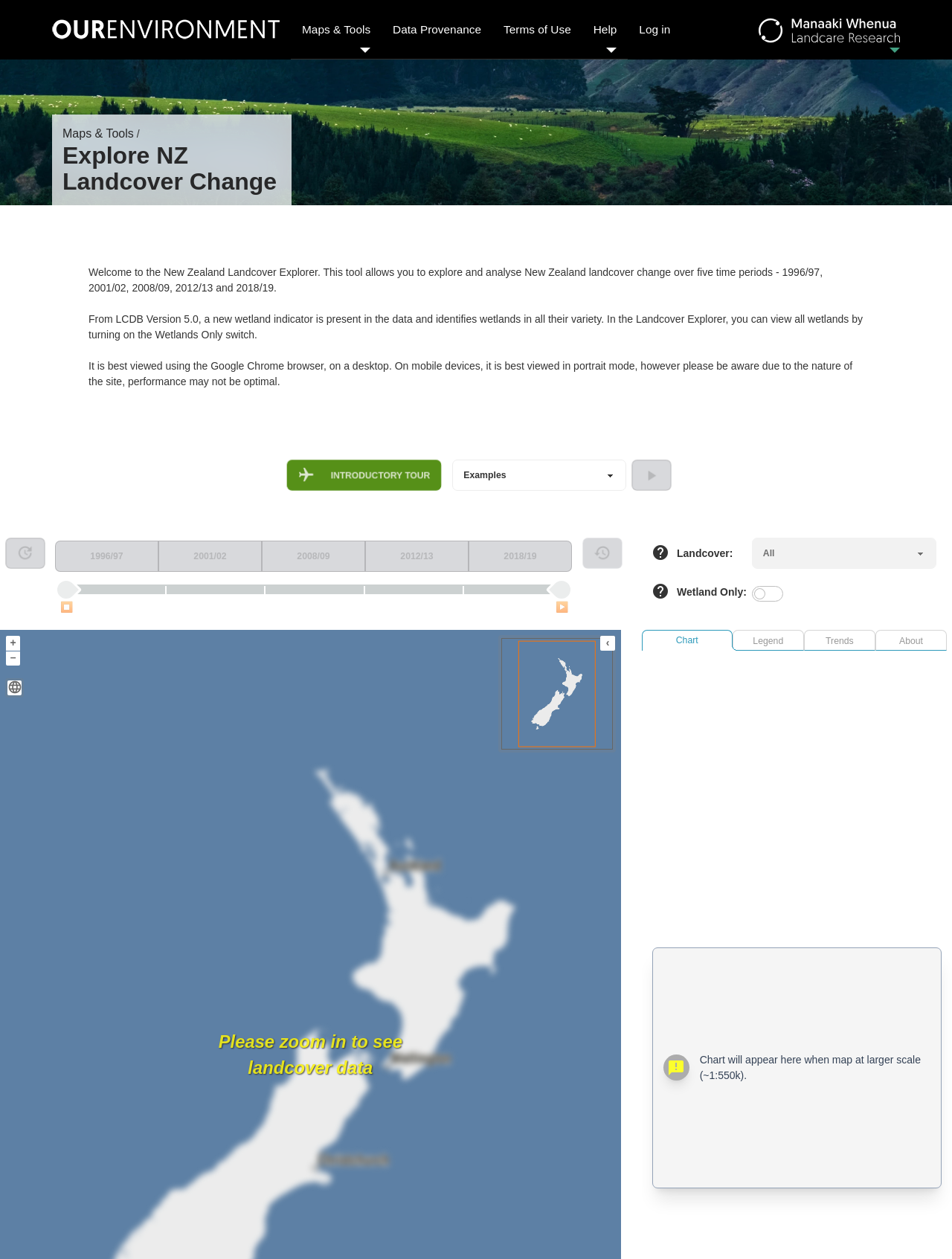Kindly determine the bounding box coordinates for the area that needs to be clicked to execute this instruction: "Select a landcover type from the combobox".

[0.79, 0.427, 0.984, 0.452]